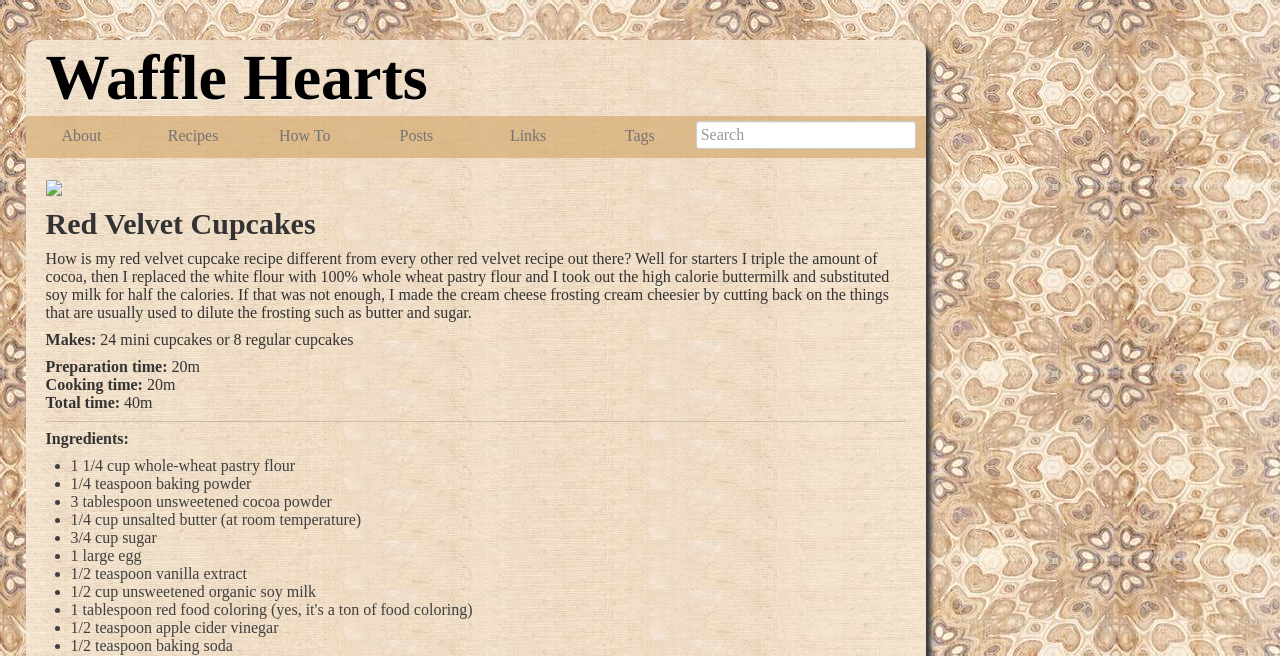Create a detailed description of the webpage's content and layout.

The webpage is about a recipe for Red Velvet Cupcakes, specifically a healthier version created in honor of the author's mother. At the top, there is a heading "Waffle Hearts" with a link to the website's homepage. Below it, there are several links to different sections of the website, including "About", "Recipes", "How To", "Posts", "Links", and "Tags". 

To the right of these links, there is a search box with a placeholder text "Search". Above the search box, there is a small image. 

The main content of the webpage starts with a heading "Red Velvet Cupcakes" followed by a paragraph explaining how this recipe differs from others, including the use of more cocoa, whole wheat pastry flour, and soy milk. 

Below this paragraph, there are several sections of text, including "Makes:", "Preparation time:", "Cooking time:", and "Total time:", which provide information about the recipe. 

Next, there is a horizontal separator line, followed by a section titled "Ingredients:". This section lists the ingredients needed for the recipe, each marked with a bullet point. The ingredients include whole-wheat pastry flour, baking powder, unsweetened cocoa powder, unsalted butter, sugar, eggs, vanilla extract, soy milk, and apple cider vinegar.